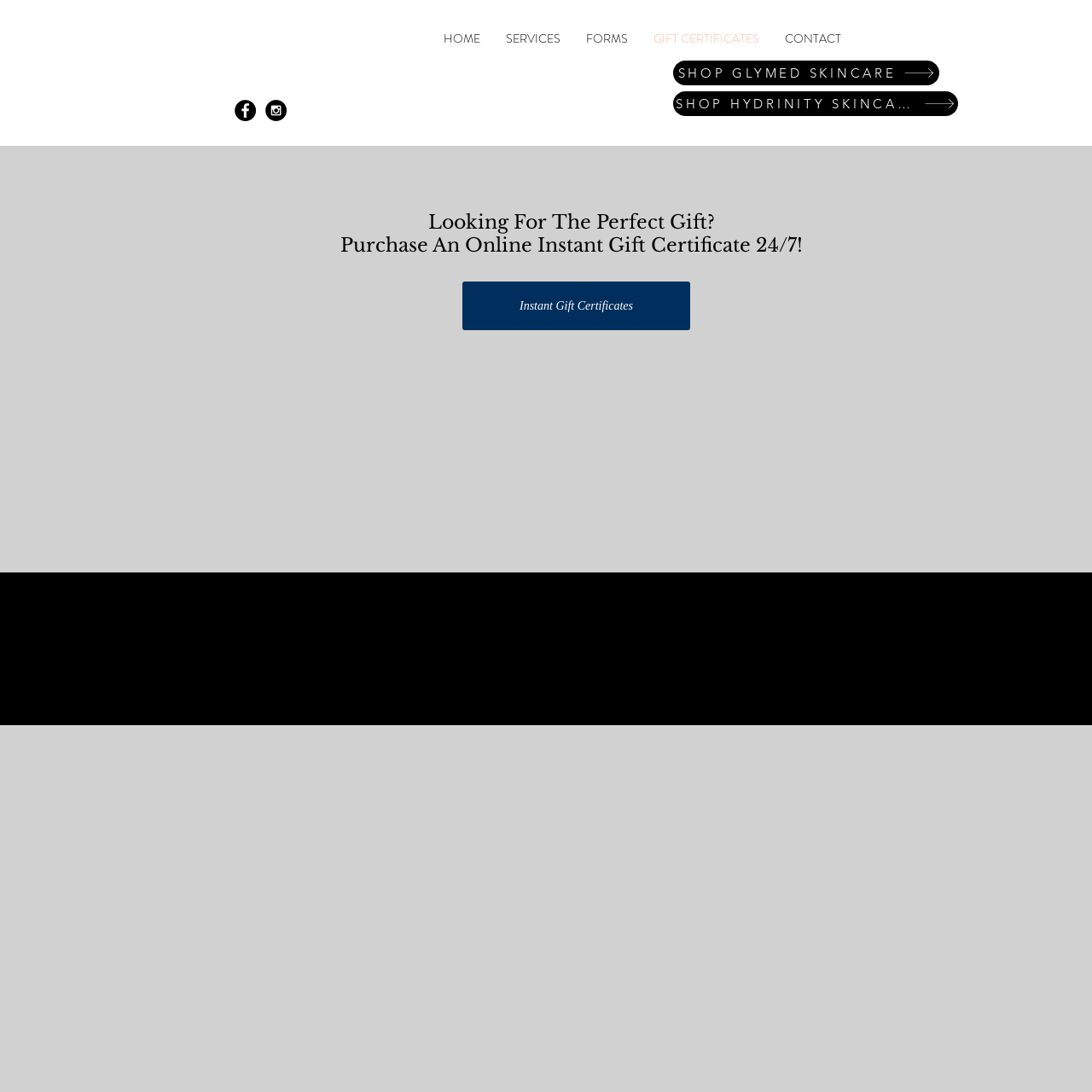Determine the bounding box coordinates of the area to click in order to meet this instruction: "Go to CONTACT page".

[0.707, 0.024, 0.782, 0.047]